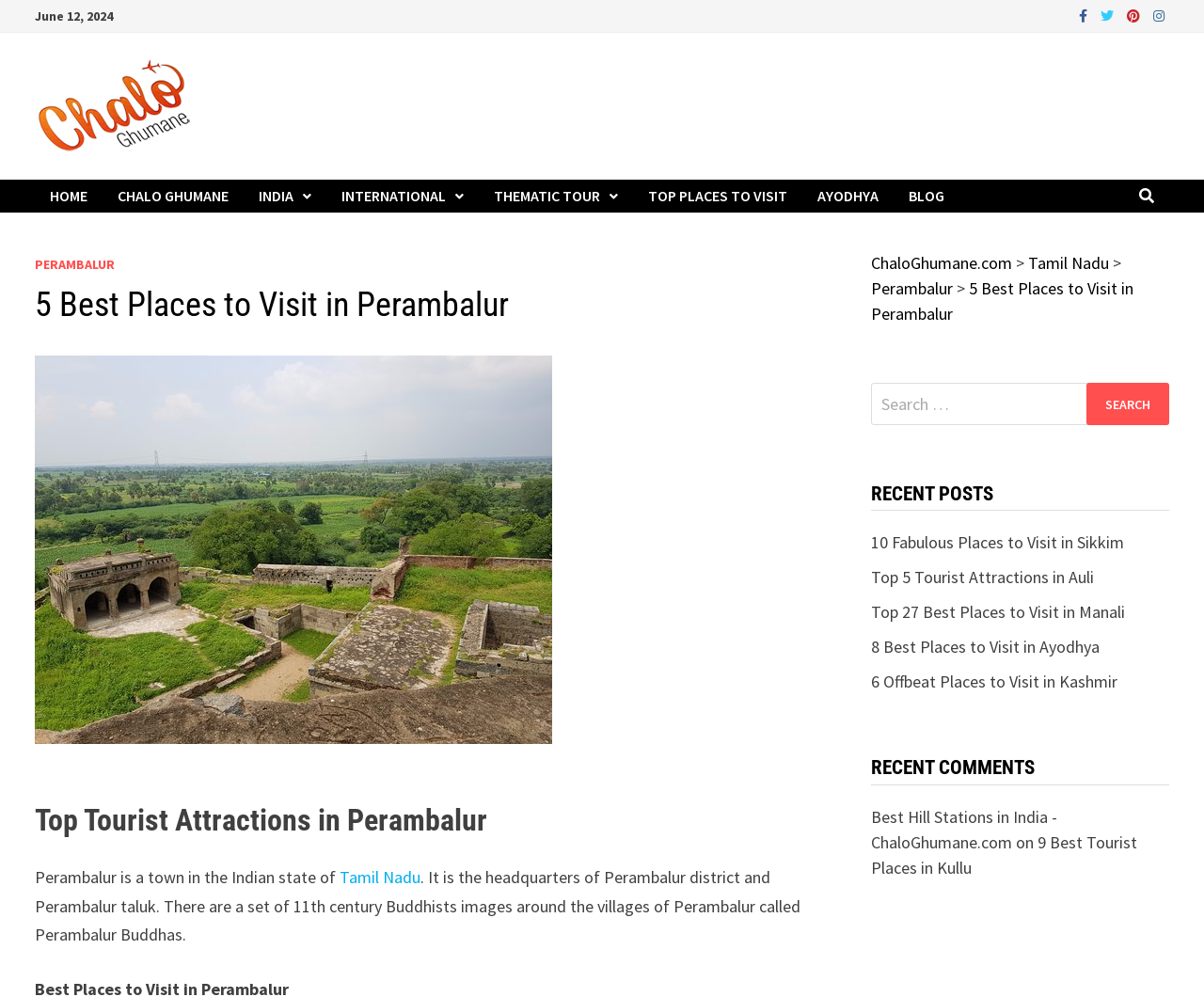Find the bounding box coordinates of the element to click in order to complete this instruction: "Explore the 5 Best Places to Visit in Perambalur". The bounding box coordinates must be four float numbers between 0 and 1, denoted as [left, top, right, bottom].

[0.723, 0.278, 0.941, 0.325]